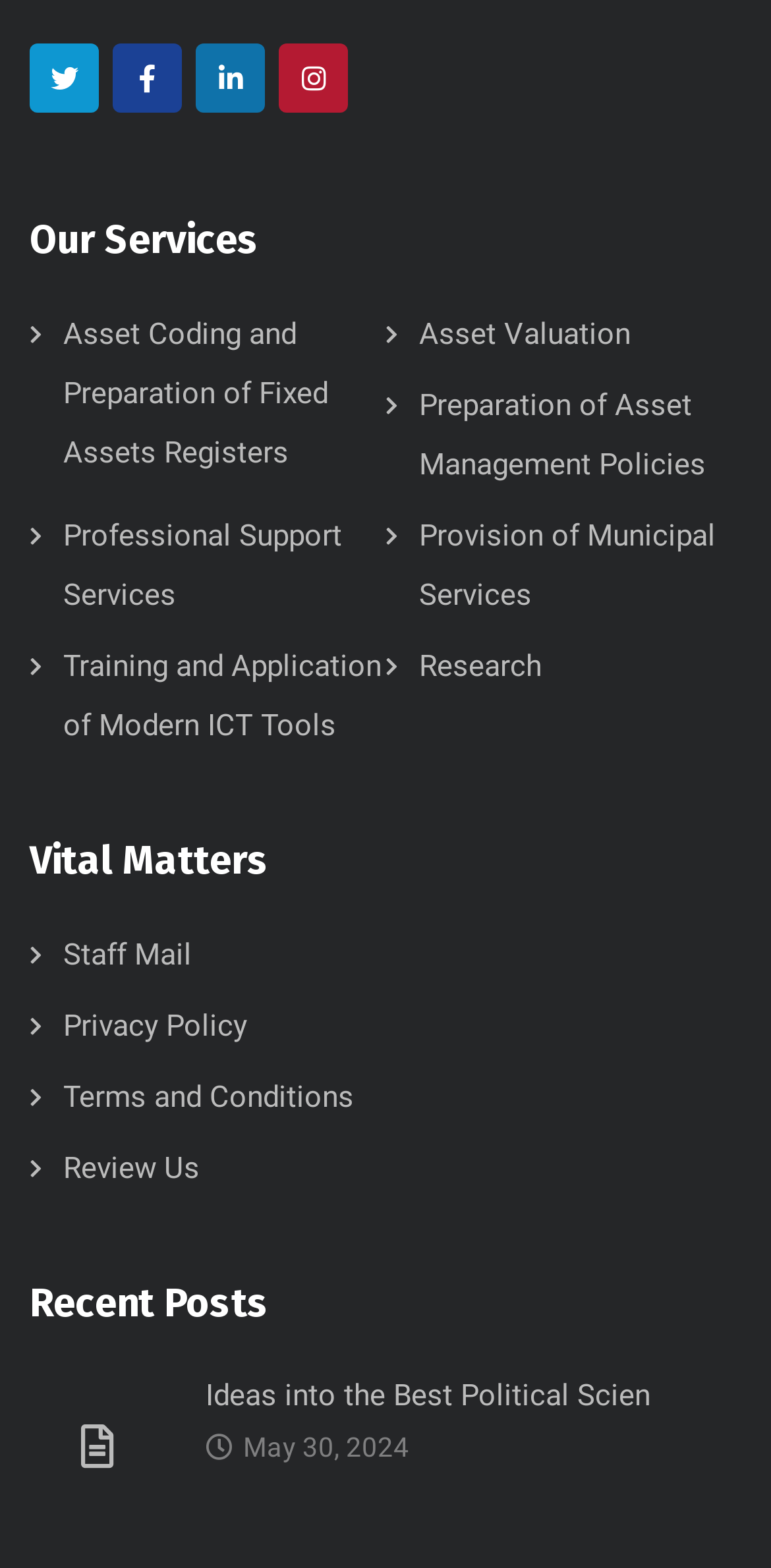Can you find the bounding box coordinates of the area I should click to execute the following instruction: "Read the Privacy Policy"?

[0.082, 0.642, 0.321, 0.665]